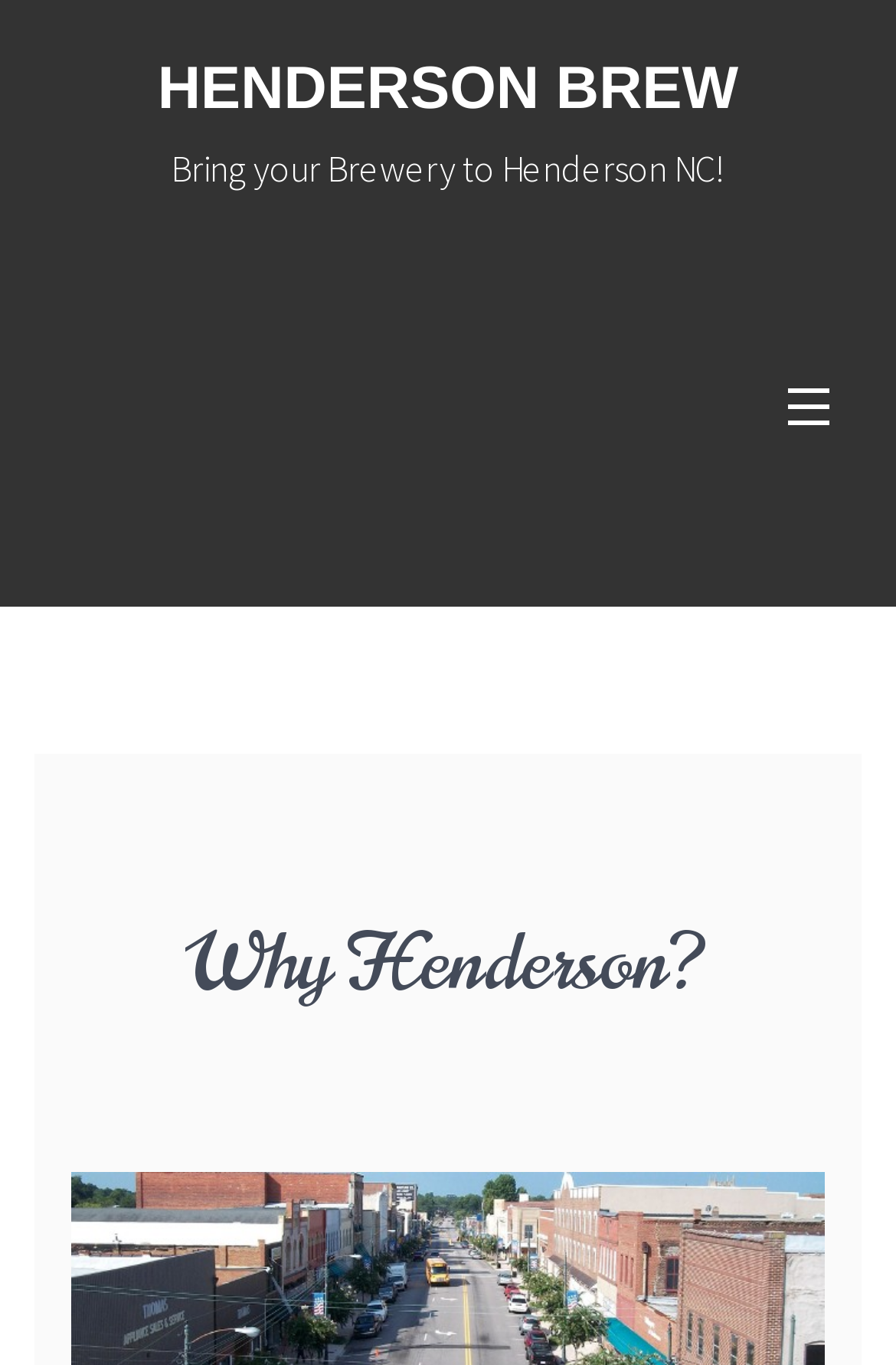Determine the bounding box coordinates of the section to be clicked to follow the instruction: "Go to 'Available Properties'". The coordinates should be given as four float numbers between 0 and 1, formatted as [left, top, right, bottom].

[0.038, 0.604, 0.962, 0.699]